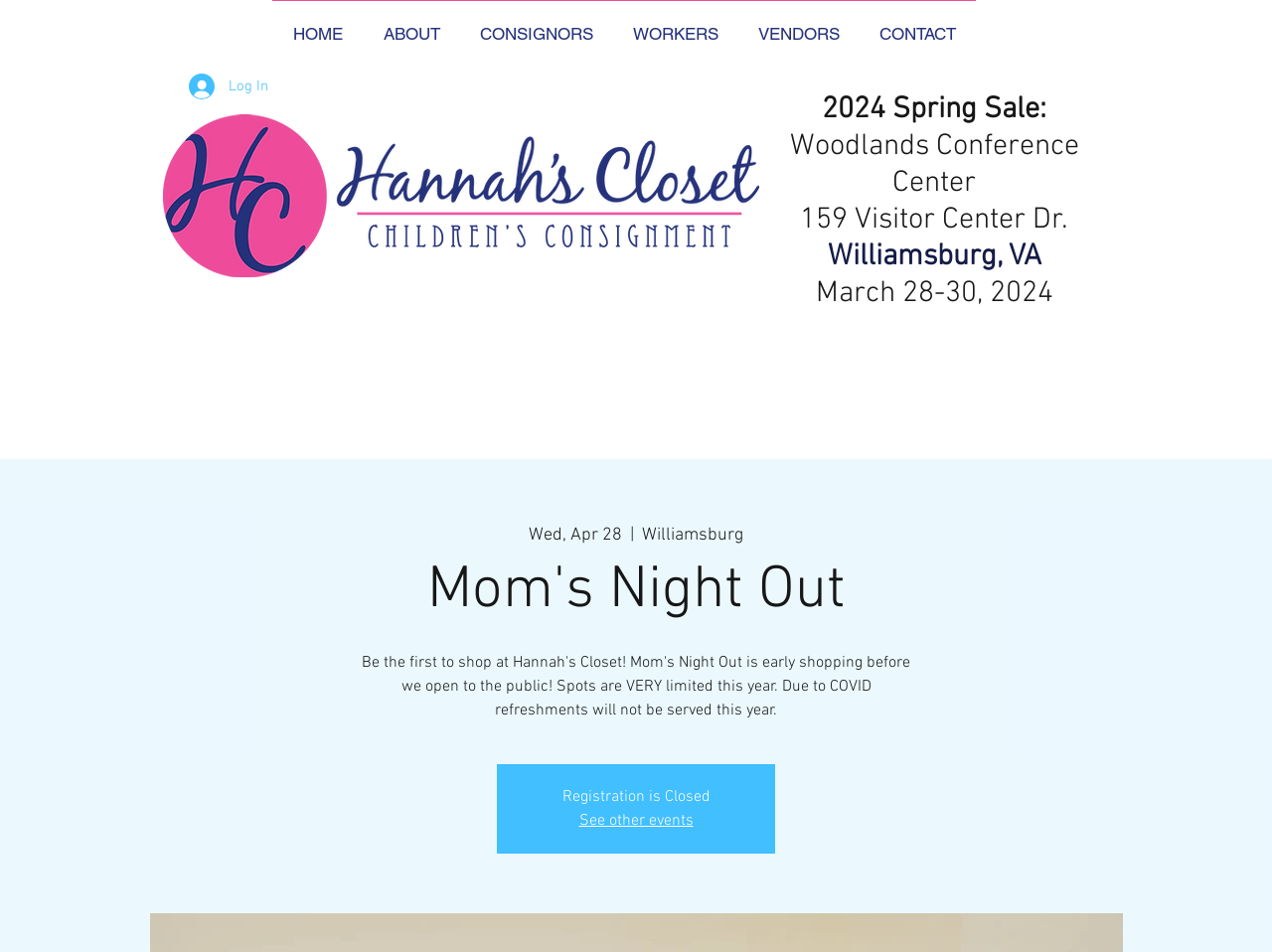Can you specify the bounding box coordinates of the area that needs to be clicked to fulfill the following instruction: "See other events"?

[0.455, 0.852, 0.545, 0.873]